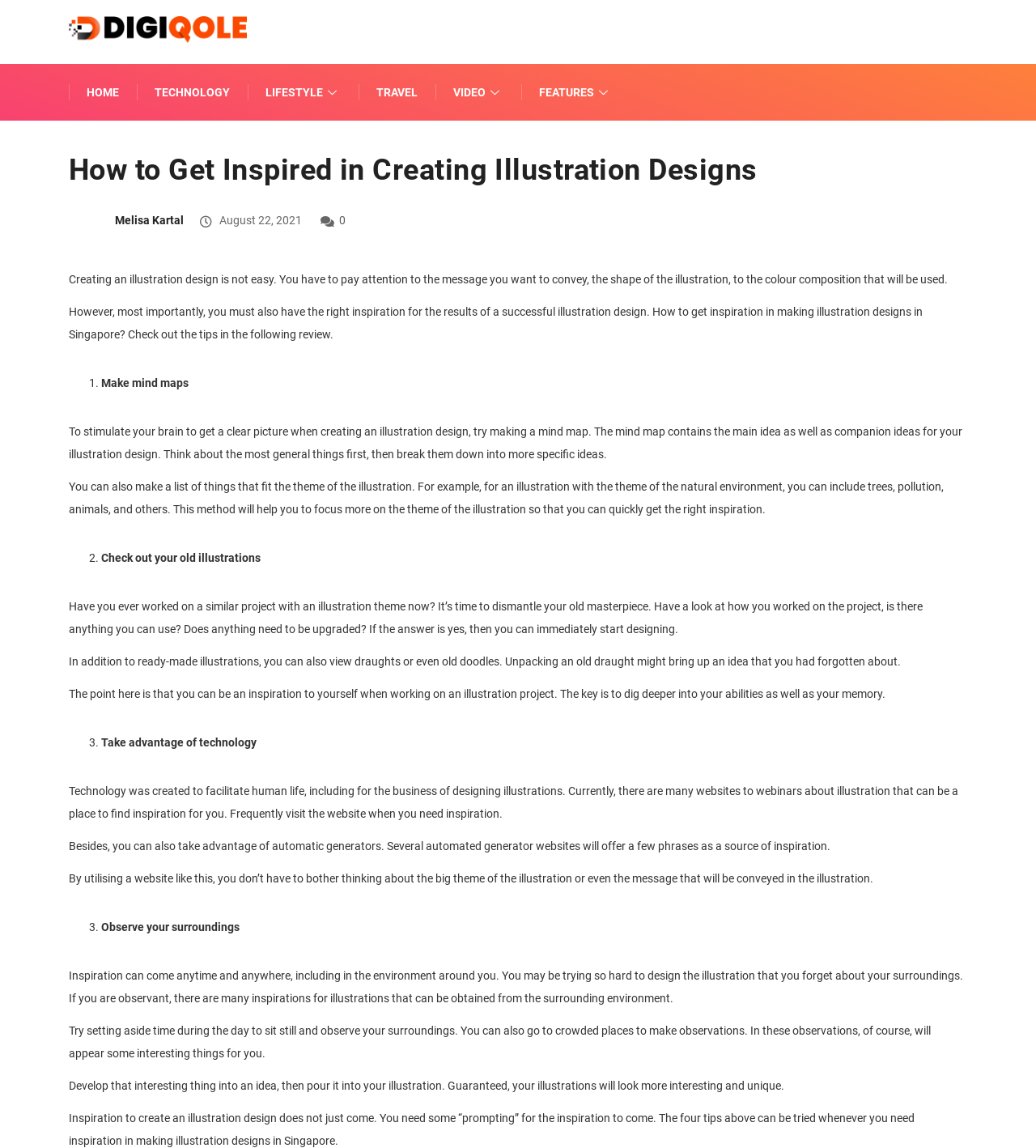Refer to the image and offer a detailed explanation in response to the question: What can be used to find inspiration for illustration designs, according to the article?

The article suggests that websites and webinars about illustration can be a place to find inspiration for illustration designs, and can be frequently visited when needed.